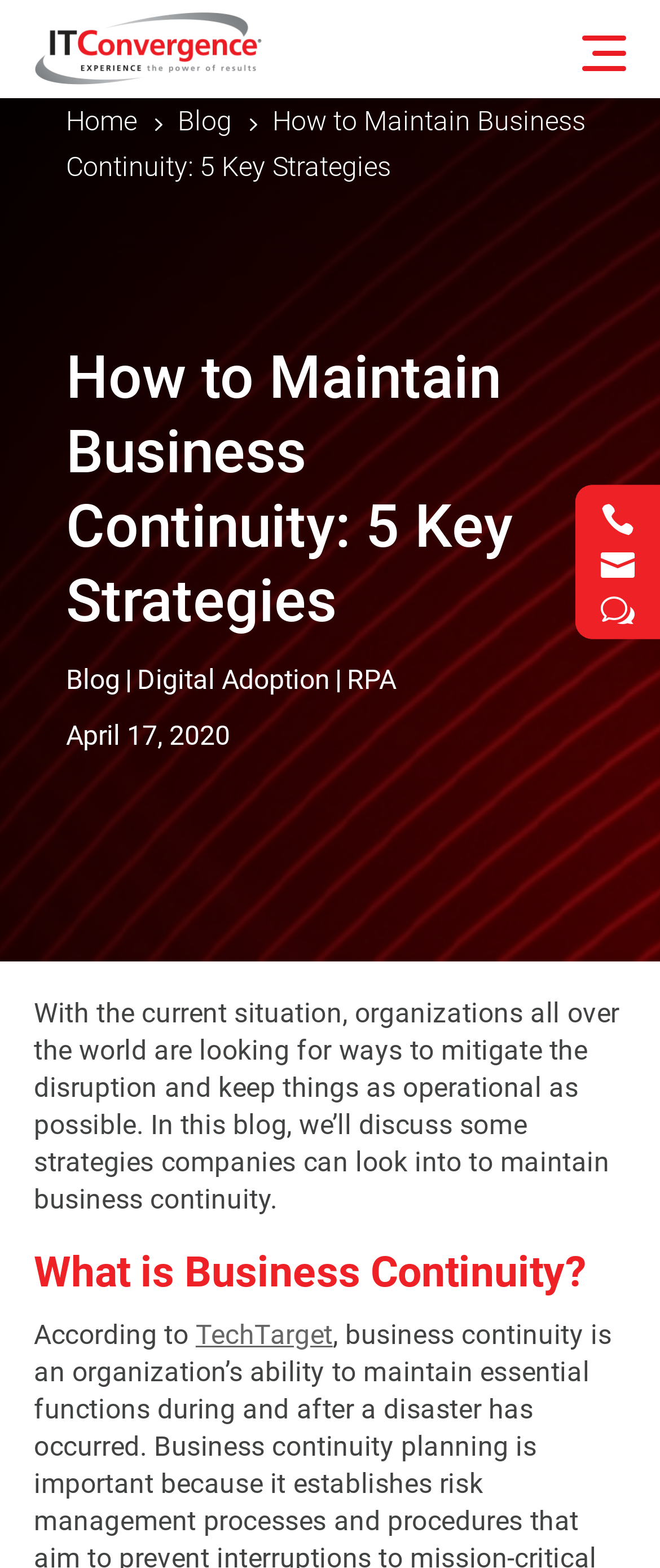Please provide the bounding box coordinates for the element that needs to be clicked to perform the instruction: "Search for something". The coordinates must consist of four float numbers between 0 and 1, formatted as [left, top, right, bottom].

None